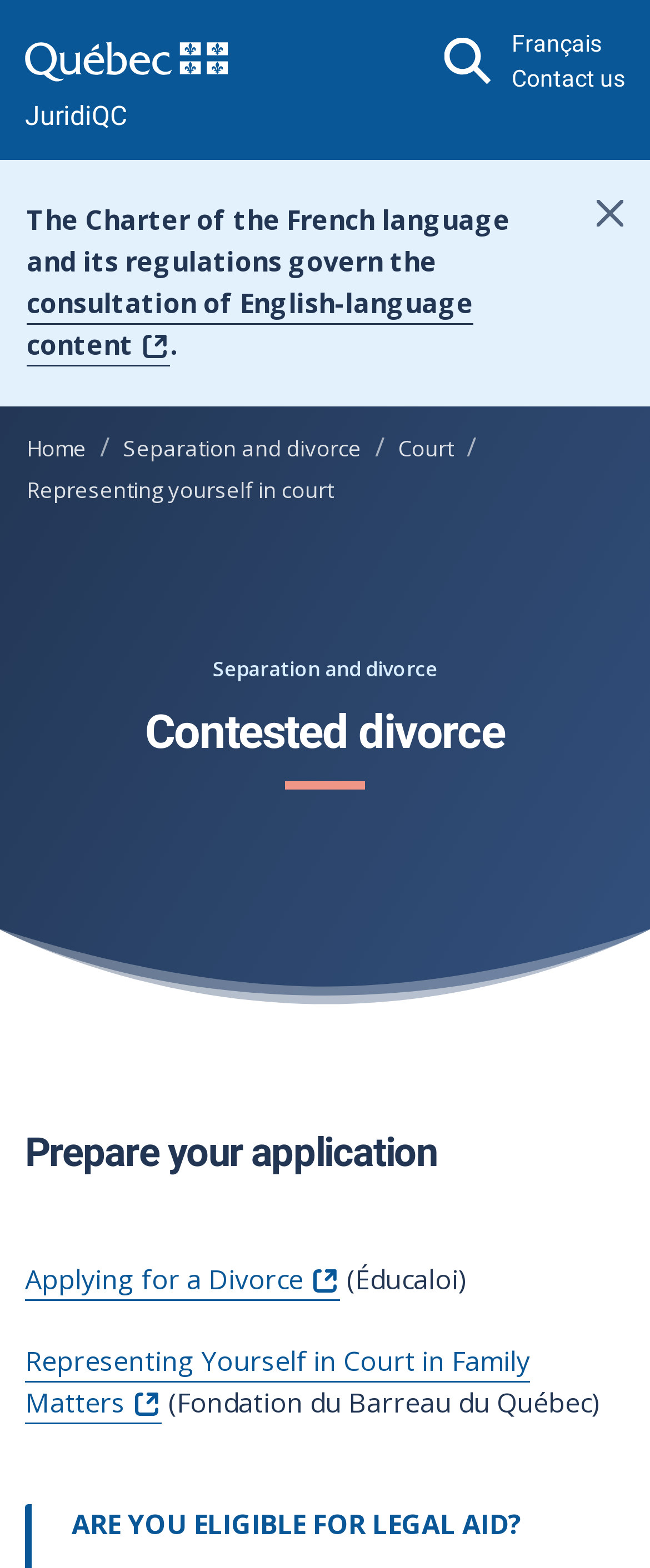Can you give a detailed response to the following question using the information from the image? What is the main topic of this webpage?

Based on the webpage's structure and content, it appears to be focused on providing information and resources related to contested divorce, as indicated by the heading 'Contested divorce' and the various links and sections related to this topic.